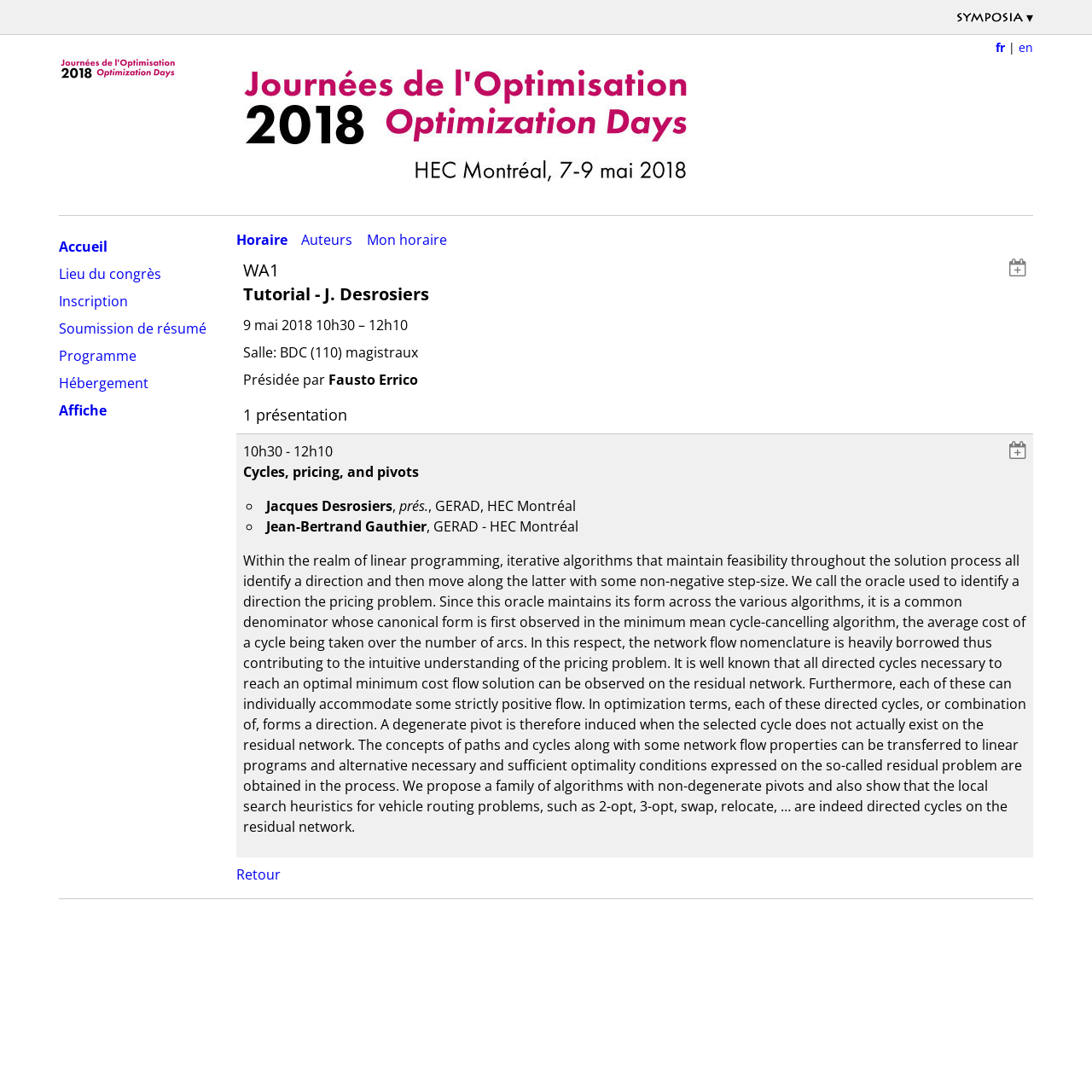Please identify the bounding box coordinates of the element's region that should be clicked to execute the following instruction: "View the program". The bounding box coordinates must be four float numbers between 0 and 1, i.e., [left, top, right, bottom].

[0.054, 0.317, 0.125, 0.334]